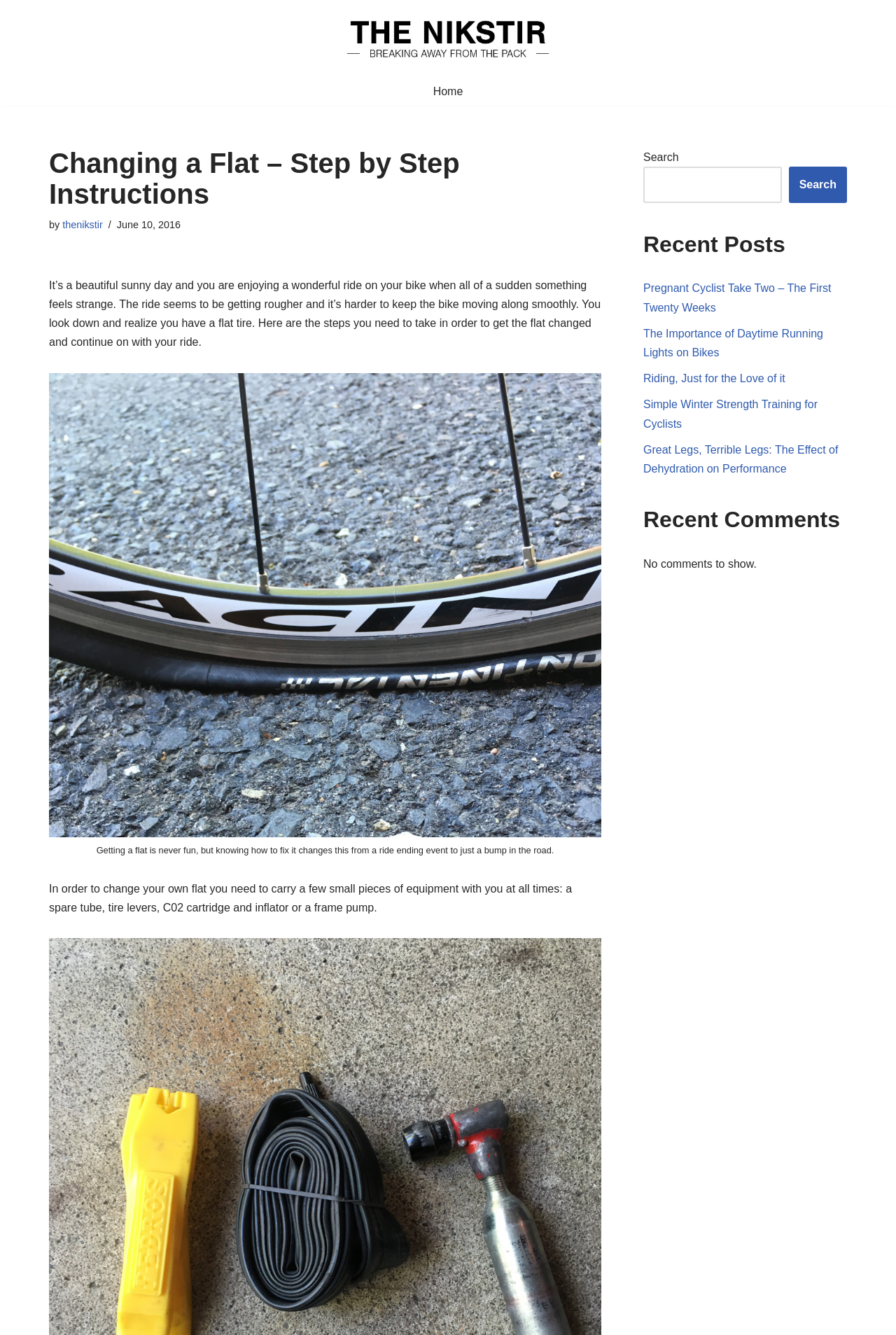Identify the bounding box coordinates of the clickable section necessary to follow the following instruction: "Search the repository". The coordinates should be presented as four float numbers from 0 to 1, i.e., [left, top, right, bottom].

None